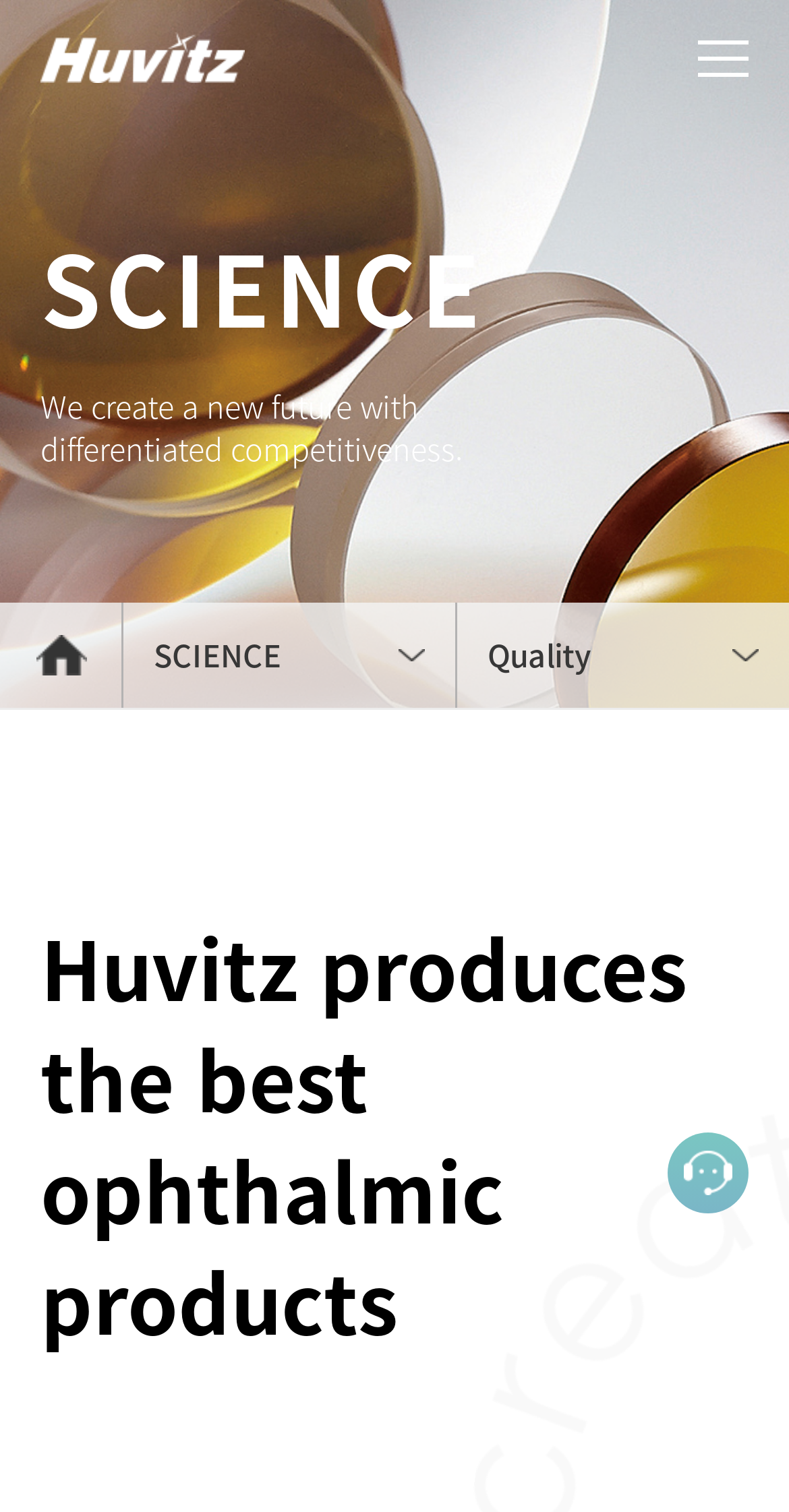What type of image is displayed?
Based on the image, provide a one-word or brief-phrase response.

mobile visual image